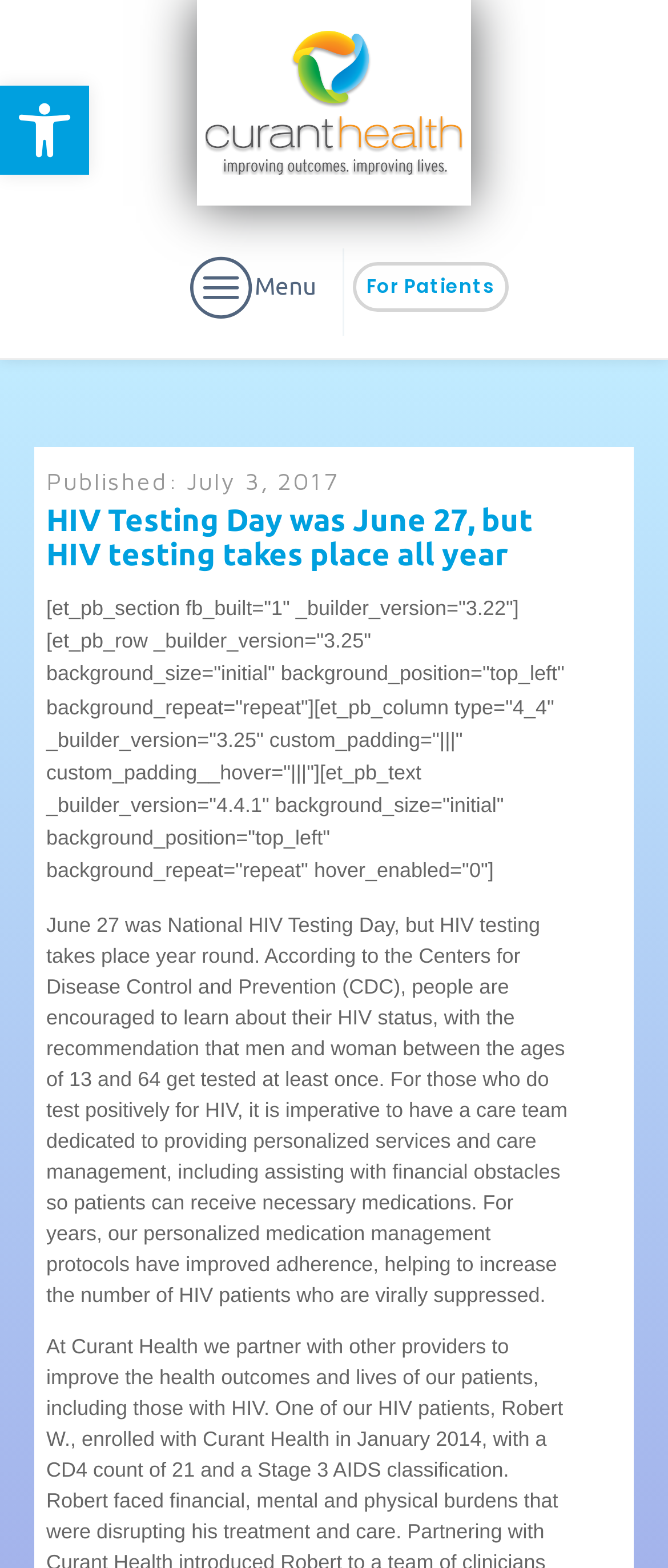Using the details in the image, give a detailed response to the question below:
What is the recommended age range for HIV testing?

According to the webpage, the Centers for Disease Control and Prevention (CDC) recommends that men and women between the ages of 13 and 64 get tested at least once.